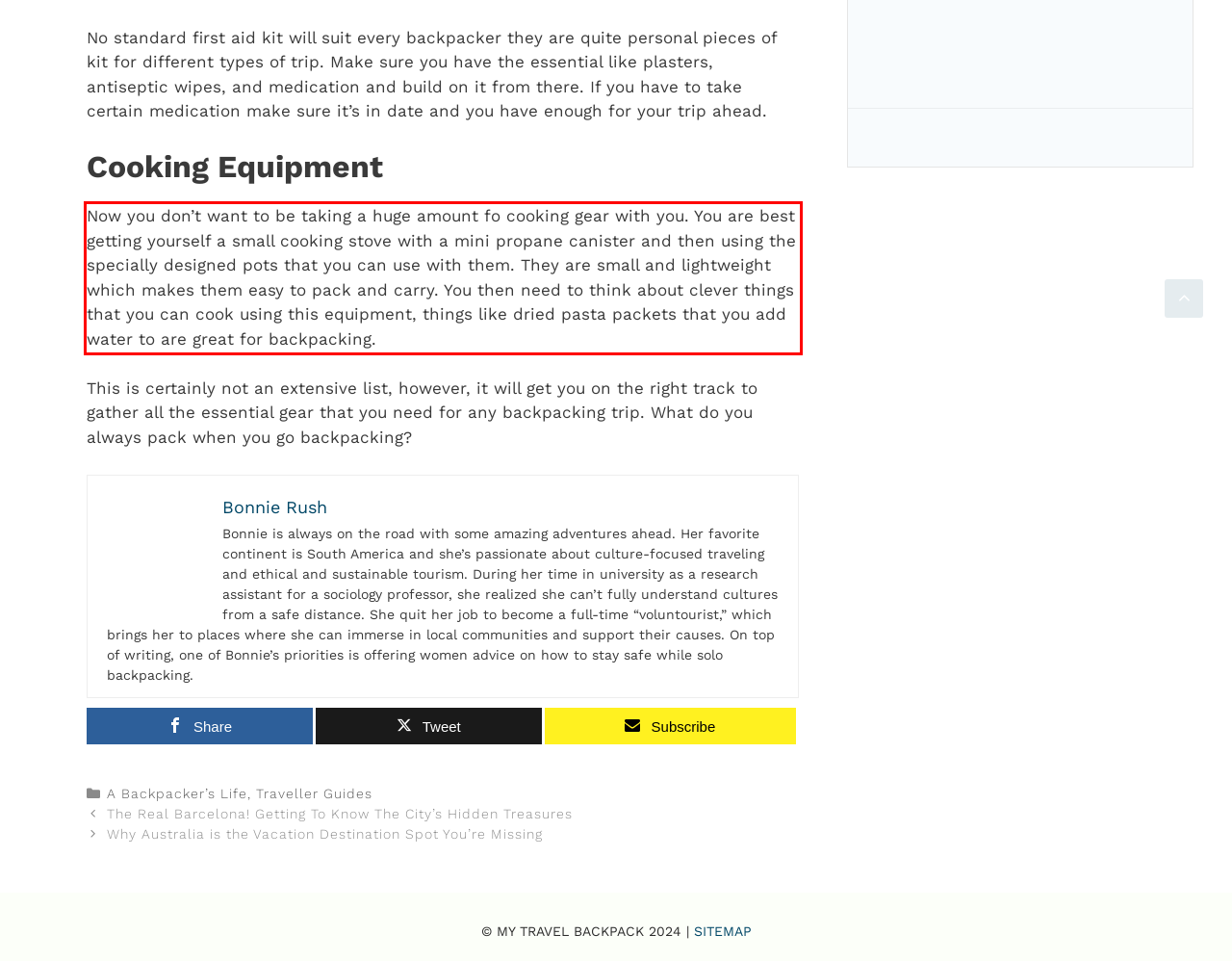Given a screenshot of a webpage containing a red rectangle bounding box, extract and provide the text content found within the red bounding box.

Now you don’t want to be taking a huge amount fo cooking gear with you. You are best getting yourself a small cooking stove with a mini propane canister and then using the specially designed pots that you can use with them. They are small and lightweight which makes them easy to pack and carry. You then need to think about clever things that you can cook using this equipment, things like dried pasta packets that you add water to are great for backpacking.